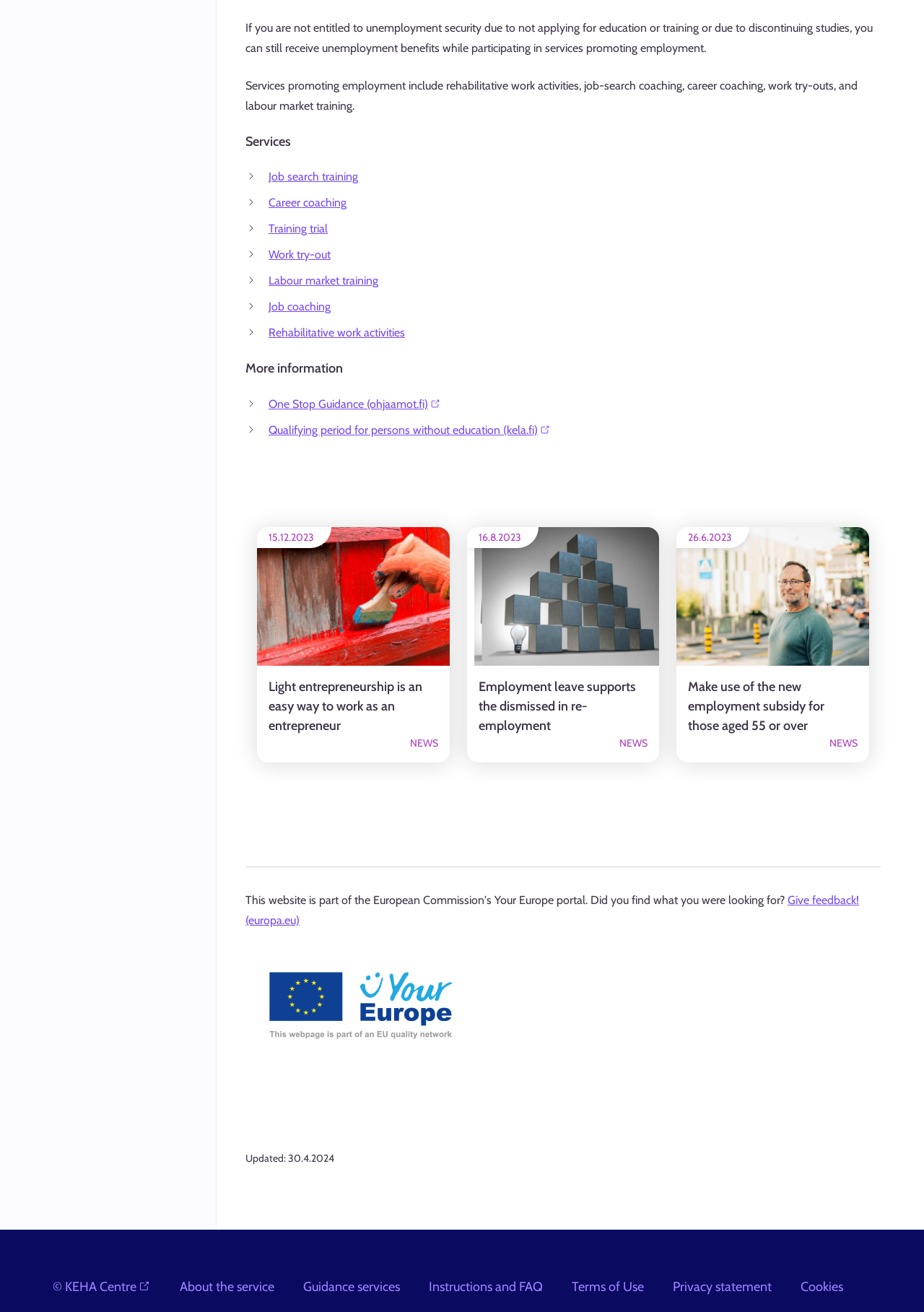What is the date of the news article about light entrepreneurship?
Could you answer the question with a detailed and thorough explanation?

The news article about light entrepreneurship is mentioned in the static text element with ID 1519, and it is accompanied by a time element with ID 1422, which indicates that the date of the article is 15.12.2023.